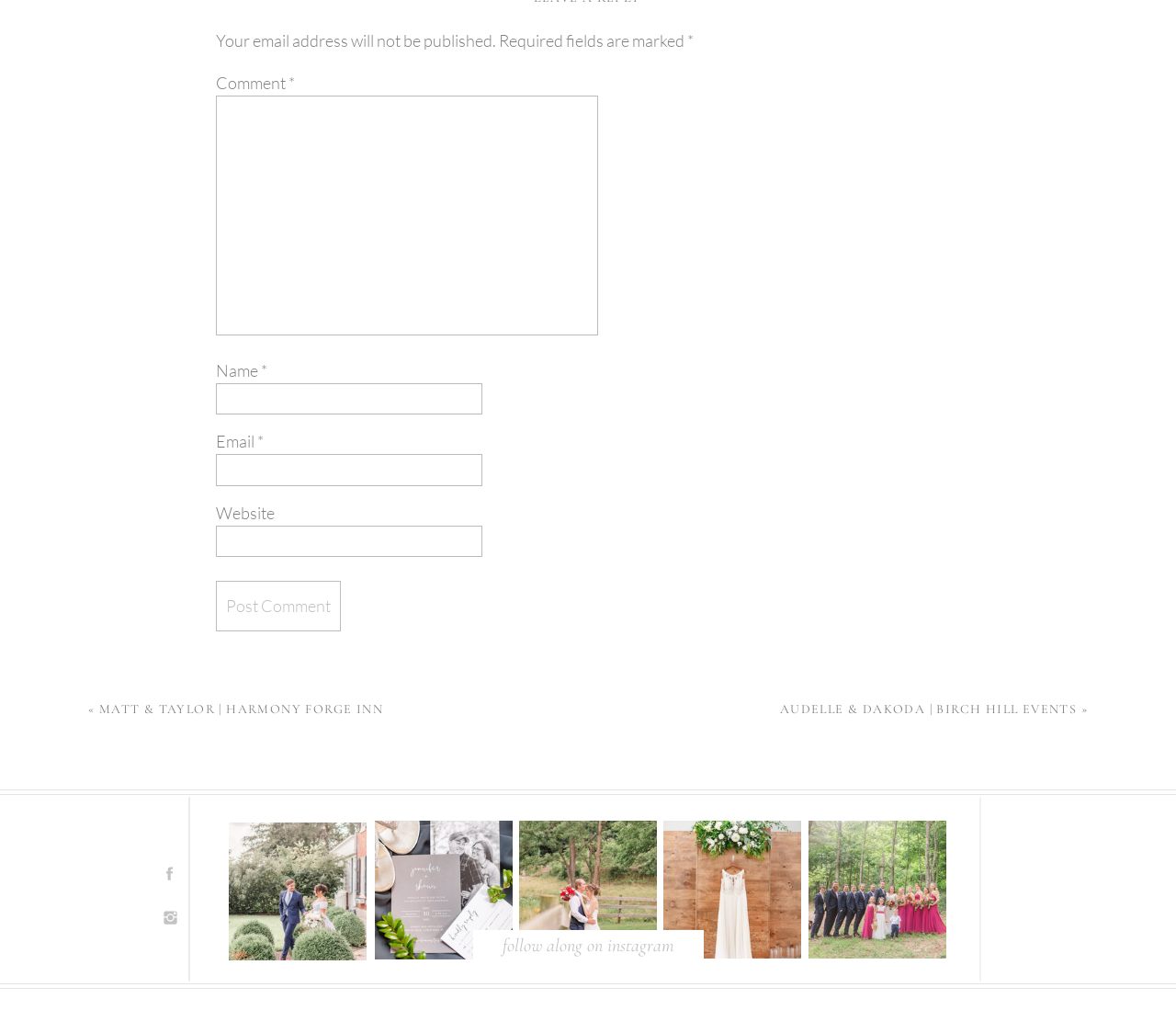Using the element description: "parent_node: follow along on instagram", determine the bounding box coordinates for the specified UI element. The coordinates should be four float numbers between 0 and 1, [left, top, right, bottom].

[0.441, 0.813, 0.559, 0.95]